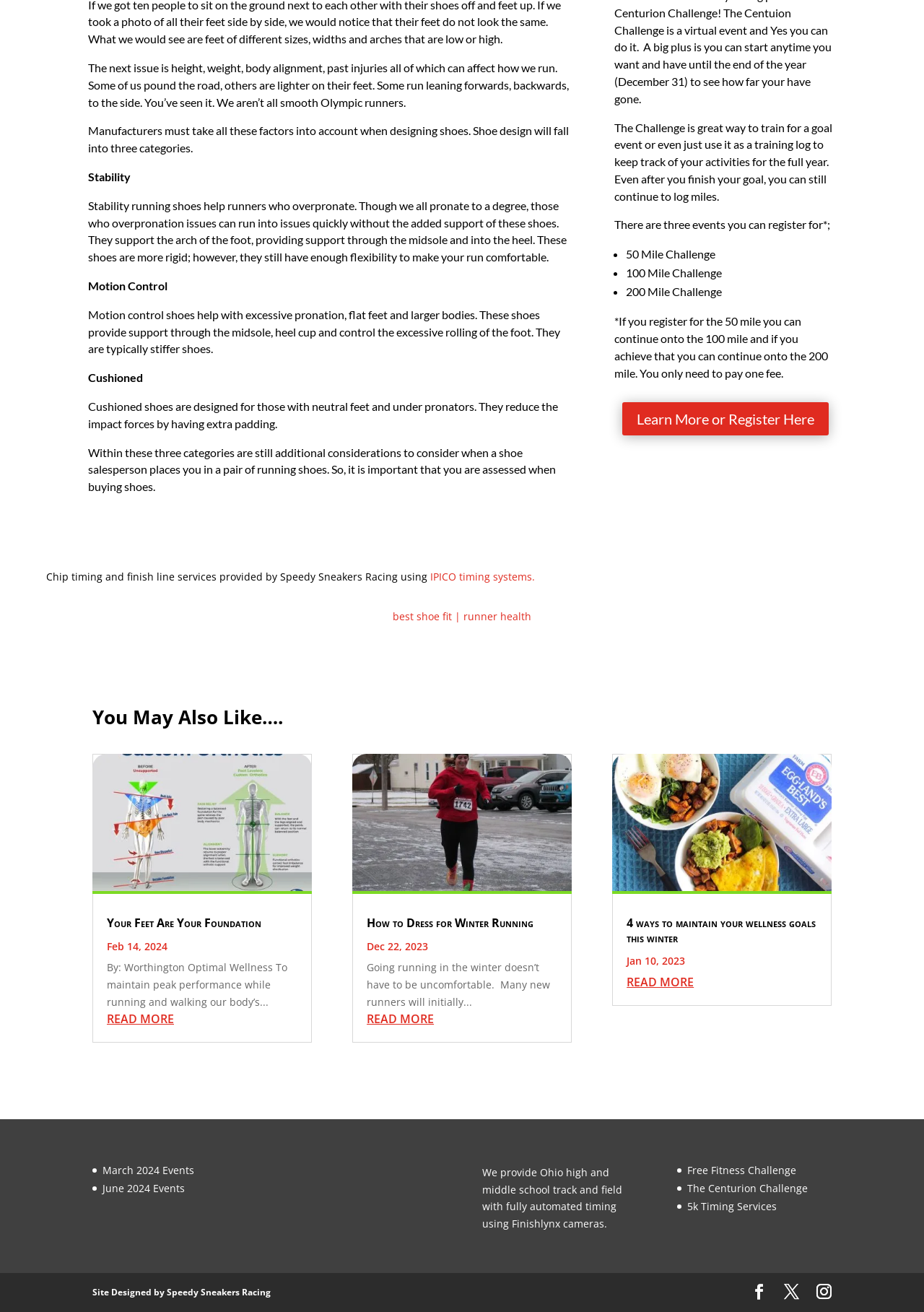Predict the bounding box of the UI element based on this description: "The Centurion Challenge".

[0.744, 0.9, 0.874, 0.911]